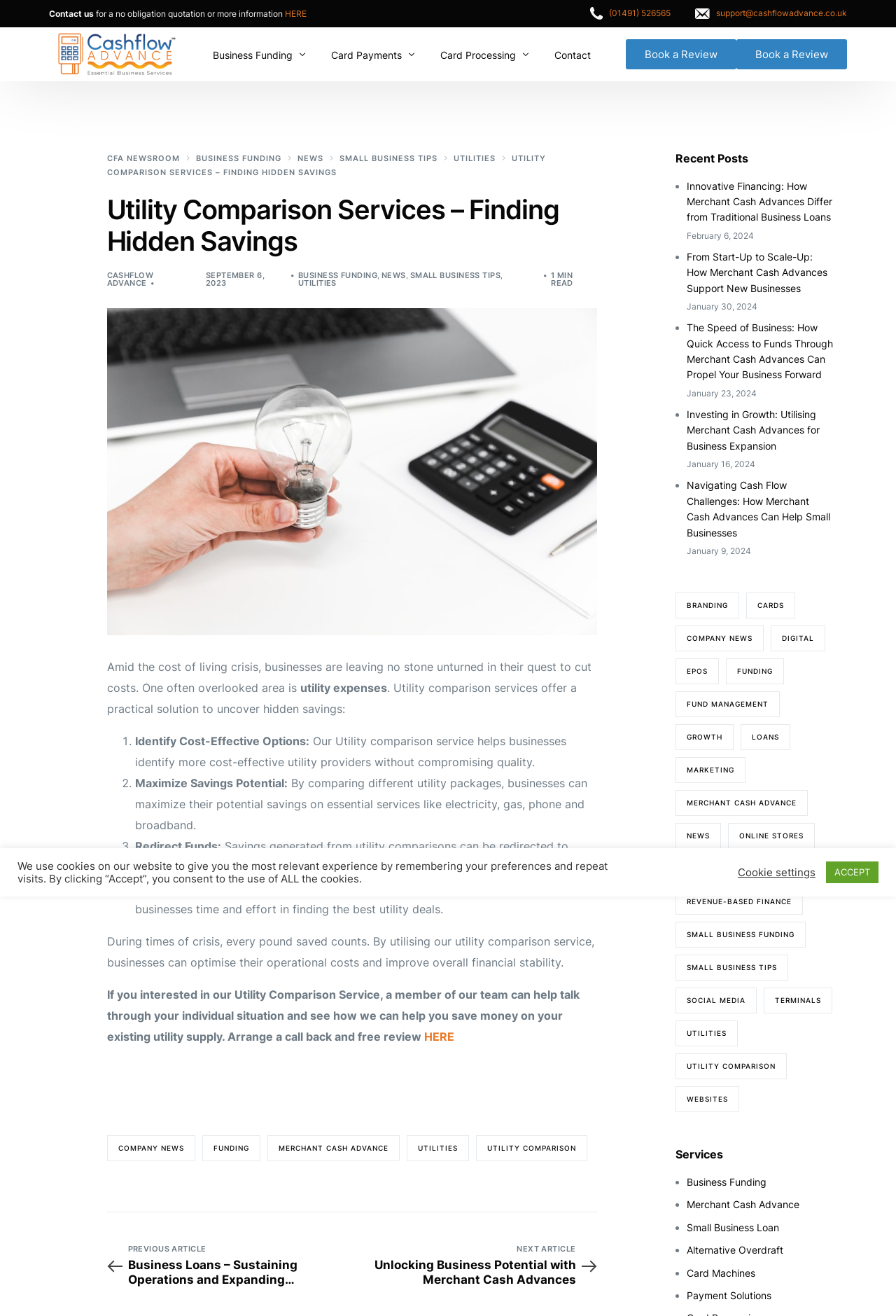Pinpoint the bounding box coordinates of the element that must be clicked to accomplish the following instruction: "Contact us". The coordinates should be in the format of four float numbers between 0 and 1, i.e., [left, top, right, bottom].

[0.055, 0.006, 0.105, 0.014]